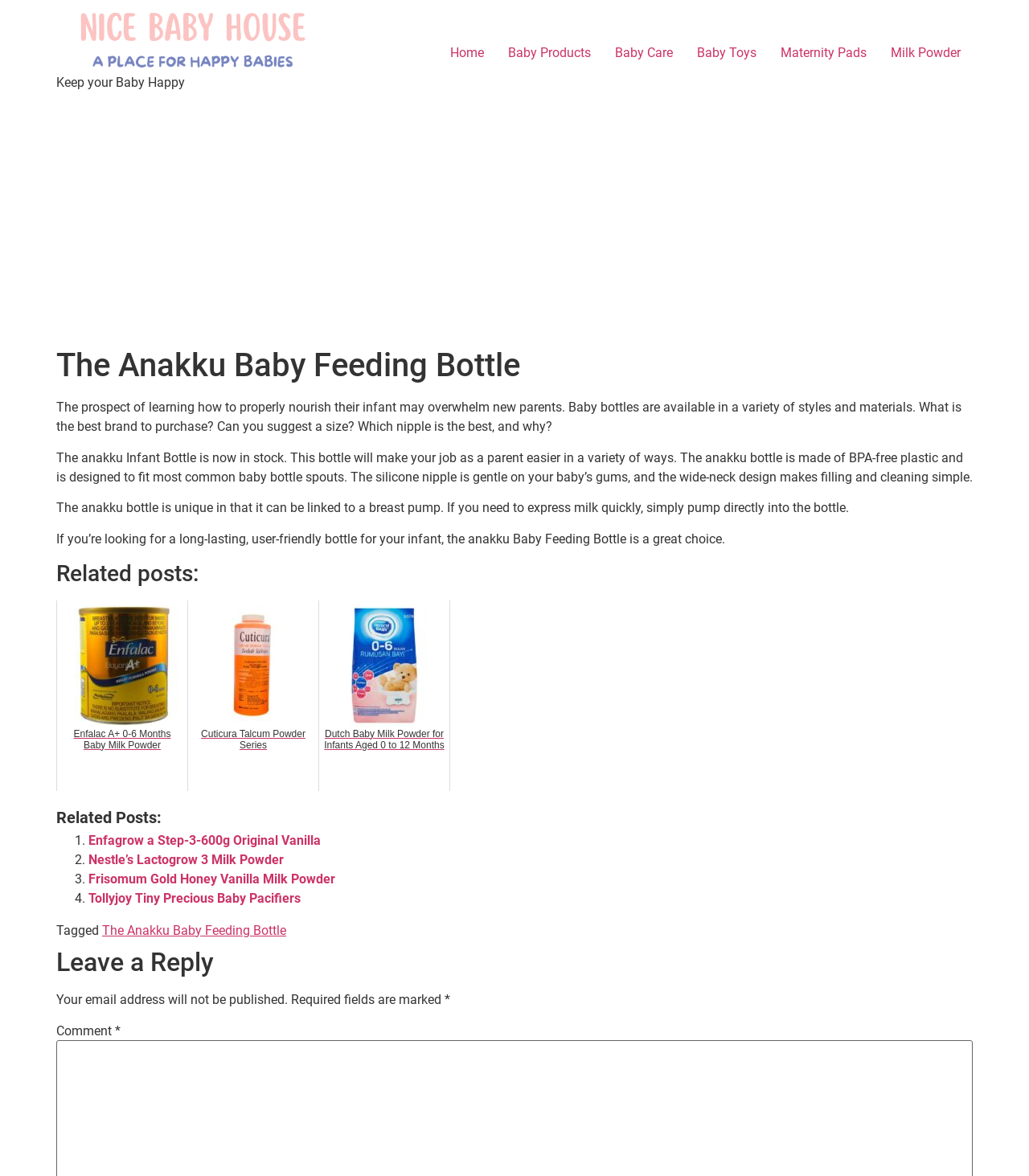Generate a detailed explanation of the webpage's features and information.

The webpage is about the Anakku Baby Feeding Bottle, a product designed to make parenting easier. At the top left corner, there is a link to "Nice Baby House" accompanied by an image. Below this, there is a heading "Keep your Baby Happy". 

On the top right side, there are six links to different categories: "Home", "Baby Products", "Baby Care", "Baby Toys", "Maternity Pads", and "Milk Powder". 

Below these links, there is an advertisement iframe that spans almost the entire width of the page. 

The main content of the page starts with a heading "The Anakku Baby Feeding Bottle" followed by a series of paragraphs describing the product's features and benefits. The text explains that the bottle is made of BPA-free plastic, has a silicone nipple, and a wide-neck design for easy filling and cleaning. It also highlights the unique feature of being able to link to a breast pump.

Below the product description, there are two sections of related posts. The first section has three links to different baby milk powder products, while the second section has four links to various baby products, each preceded by a numbered list marker.

At the bottom of the page, there is a section for leaving a reply, with a heading "Leave a Reply" and a text field for commenting. The page also displays a note that the email address will not be published and marks required fields with an asterisk.